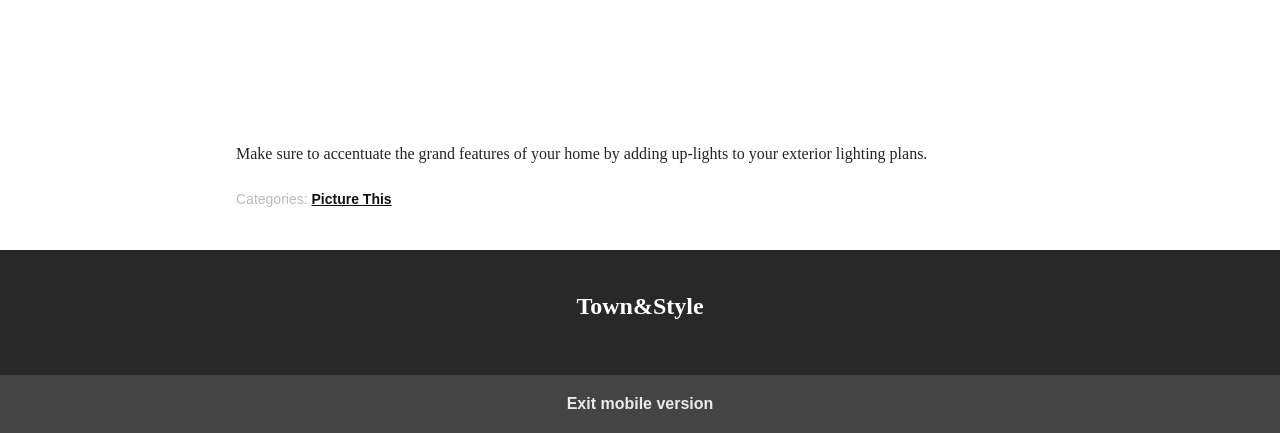Bounding box coordinates should be in the format (top-left x, top-left y, bottom-right x, bottom-right y) and all values should be floating point numbers between 0 and 1. Determine the bounding box coordinate for the UI element described as: Exit mobile version

[0.0, 0.866, 1.0, 1.0]